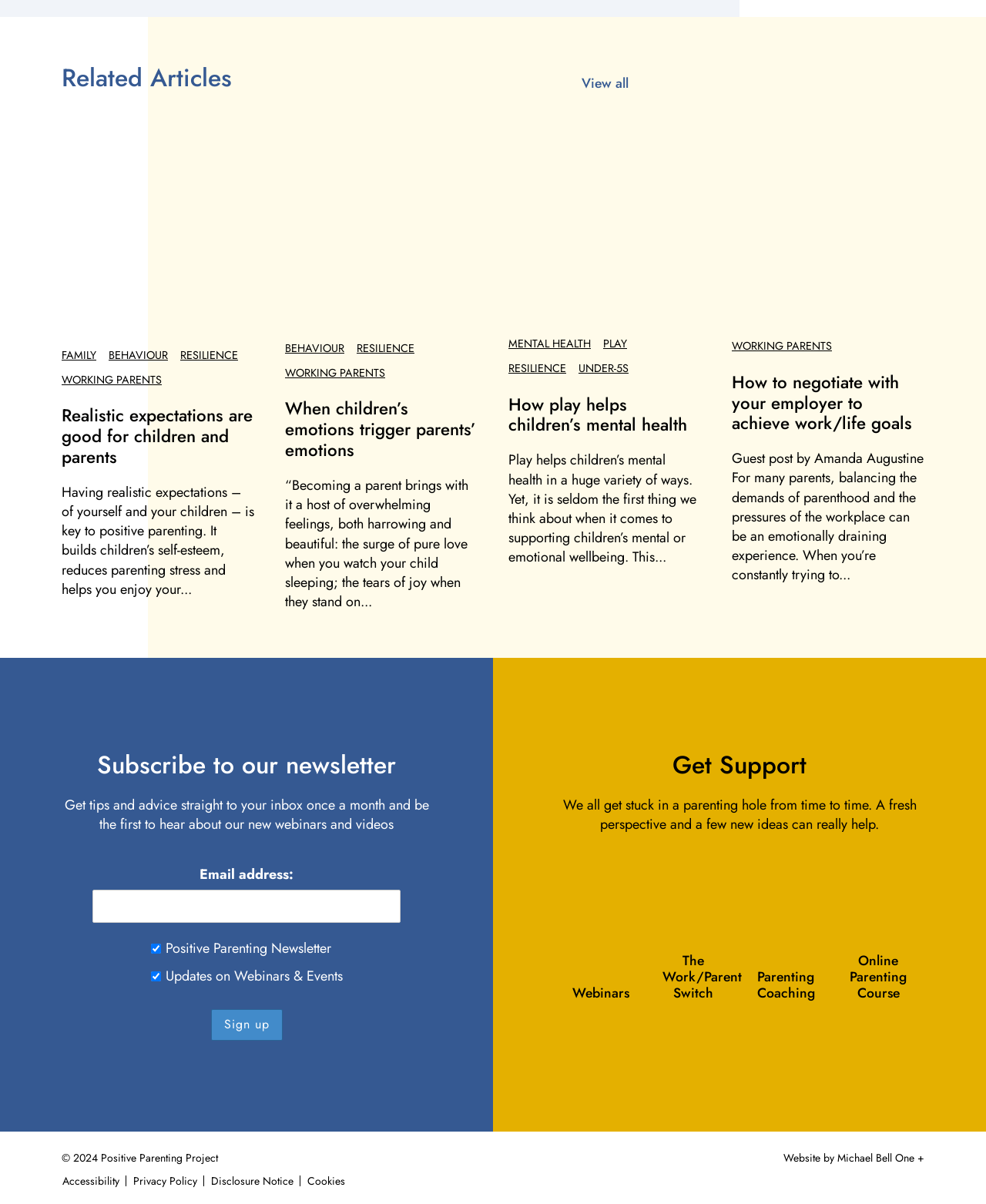Show the bounding box coordinates for the element that needs to be clicked to execute the following instruction: "Get support through webinars". Provide the coordinates in the form of four float numbers between 0 and 1, i.e., [left, top, right, bottom].

[0.578, 0.719, 0.641, 0.845]